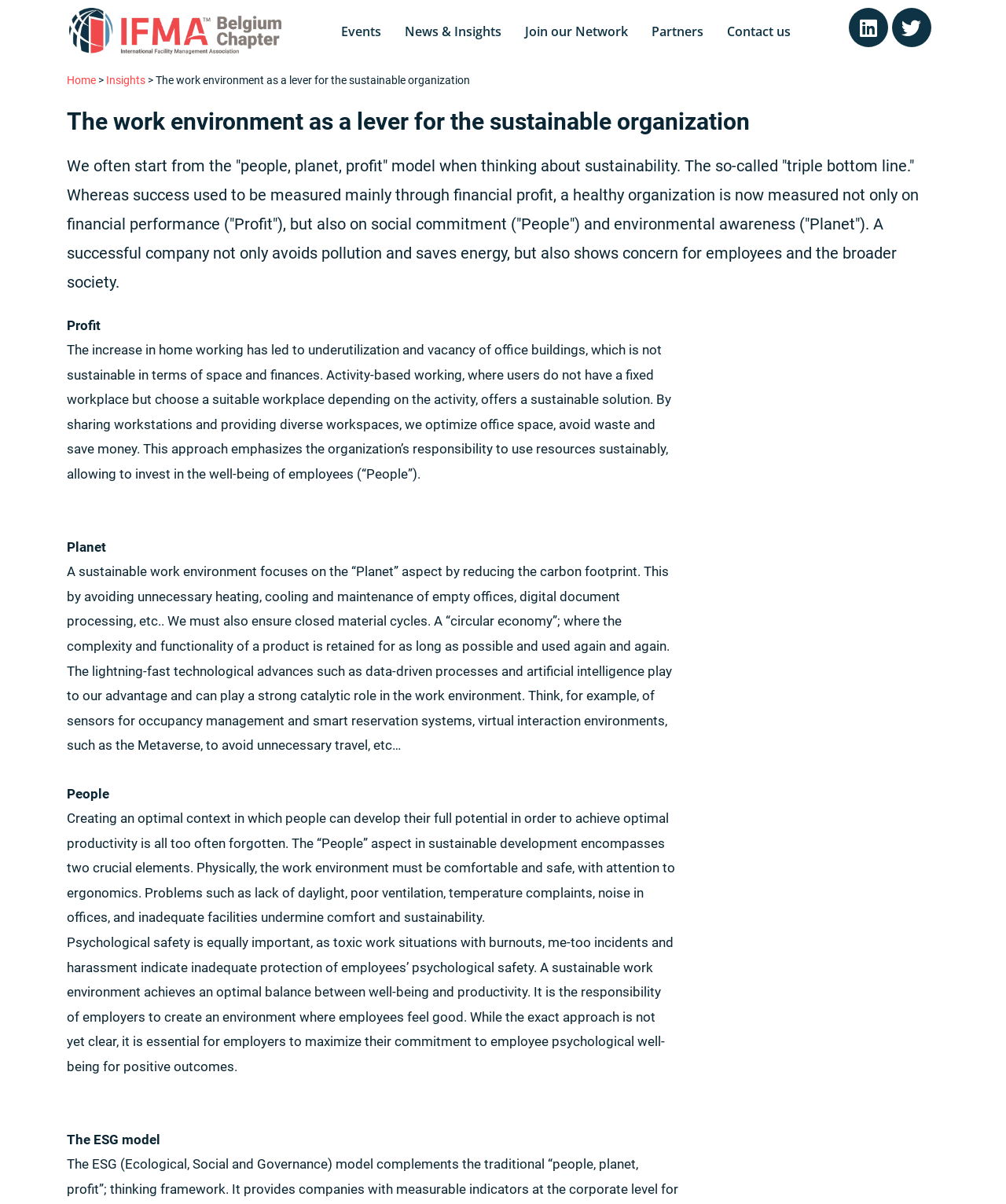Generate the text of the webpage's primary heading.

The work environment as a lever for the sustainable organization